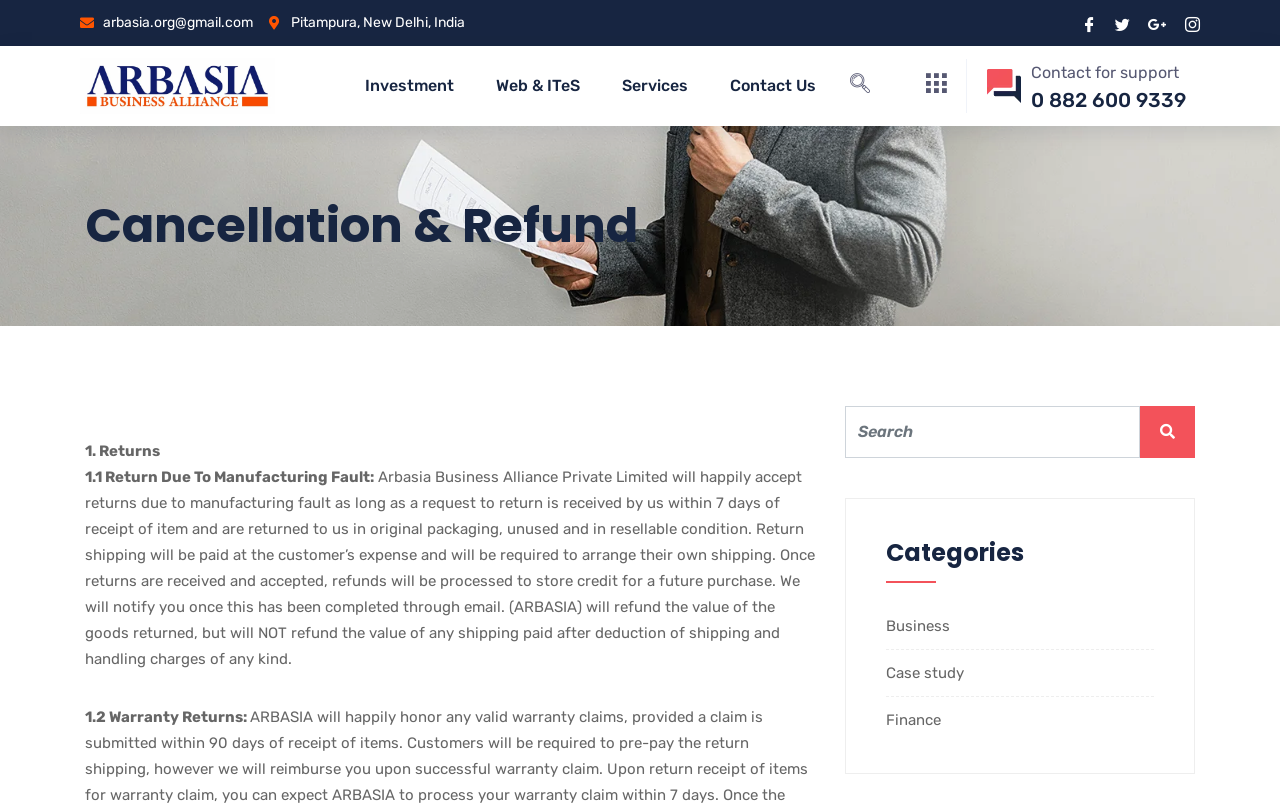Please identify the bounding box coordinates of the region to click in order to complete the given instruction: "View investment information". The coordinates should be four float numbers between 0 and 1, i.e., [left, top, right, bottom].

[0.268, 0.057, 0.371, 0.156]